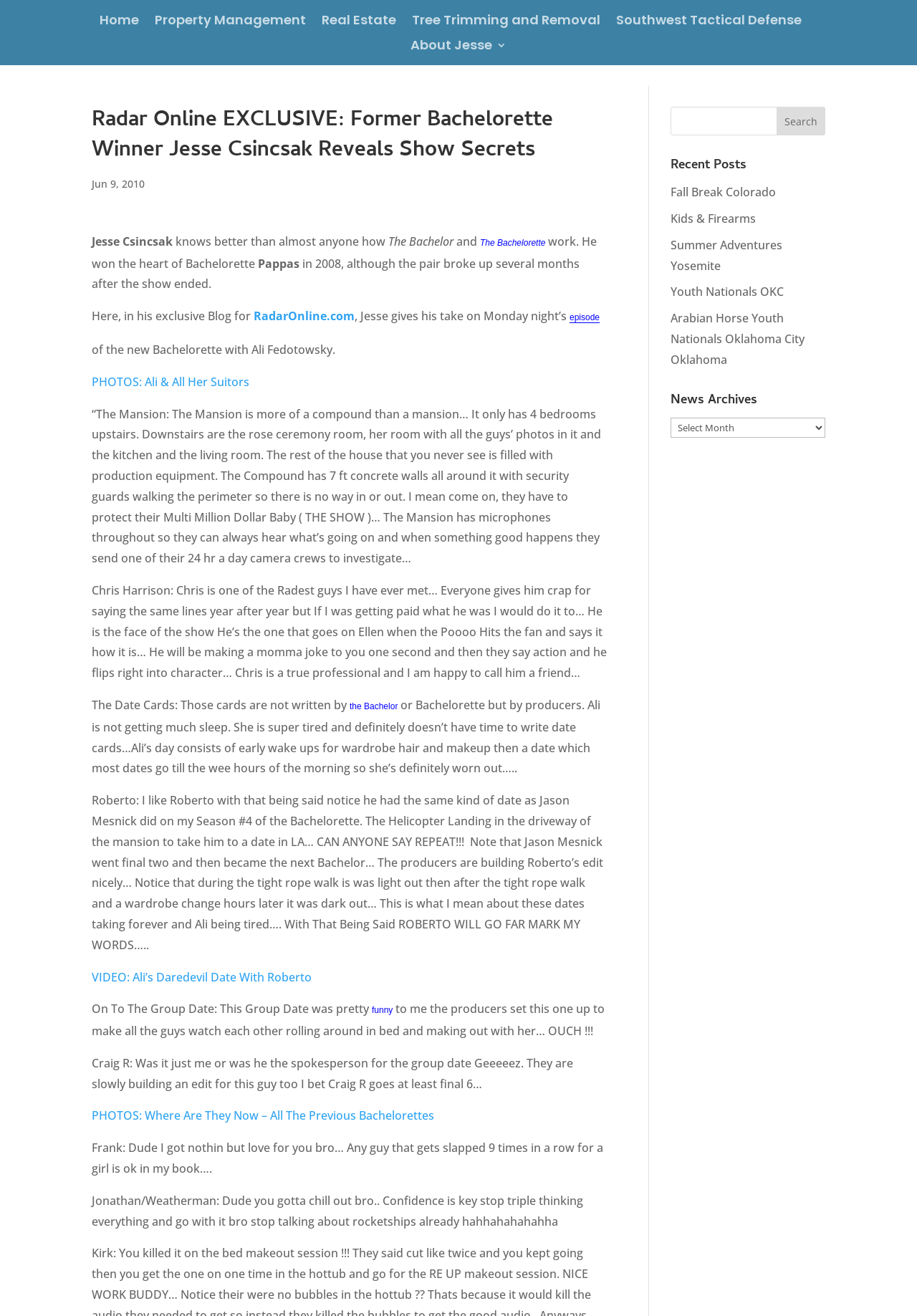Please find the bounding box for the UI component described as follows: "the Bachelor".

[0.381, 0.53, 0.434, 0.542]